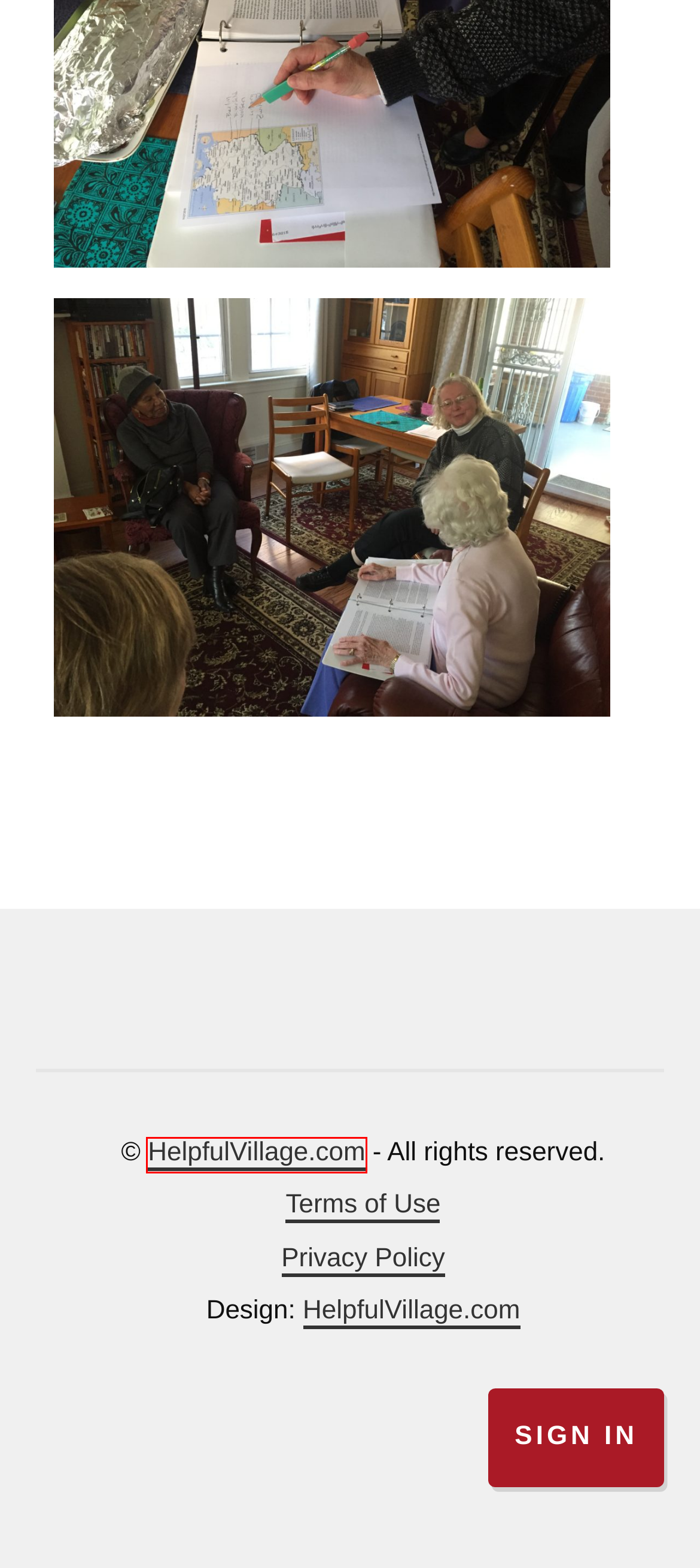Inspect the screenshot of a webpage with a red rectangle bounding box. Identify the webpage description that best corresponds to the new webpage after clicking the element inside the bounding box. Here are the candidates:
A. Events on Demand - Cheverly Village
B. About Preferred Providers - Cheverly Village
C. Helpful Village, the Village Movement technology and database
D. Cheverly Village contact us
E. Our History - Cheverly Village
F. COVID-19 Information - Cheverly Village
G. Organization - Cheverly Village
H. Member Benefits - Cheverly Village

C